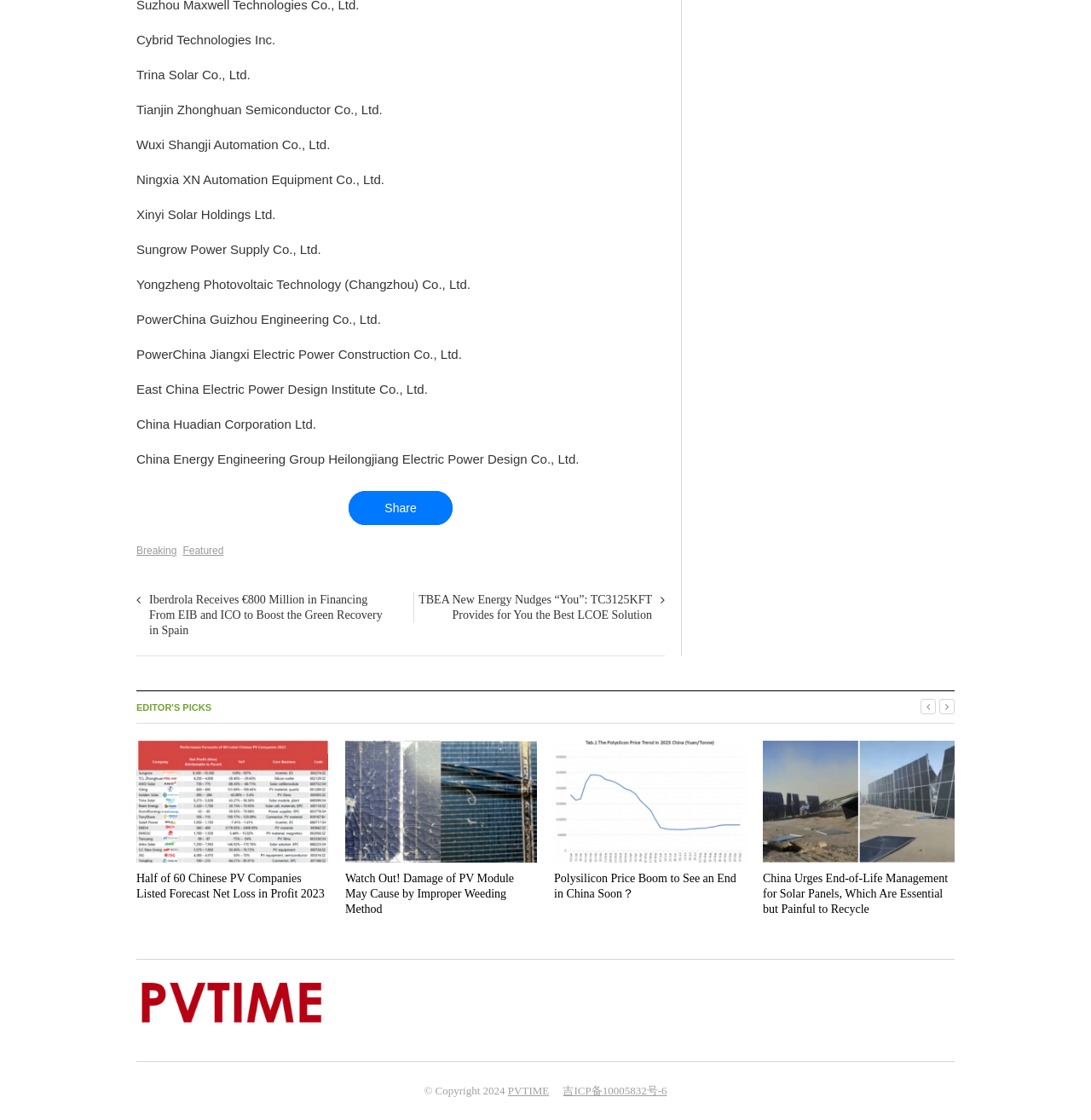Reply to the question below using a single word or brief phrase:
How many articles are under the 'EDITOR'S PICKS' heading?

4